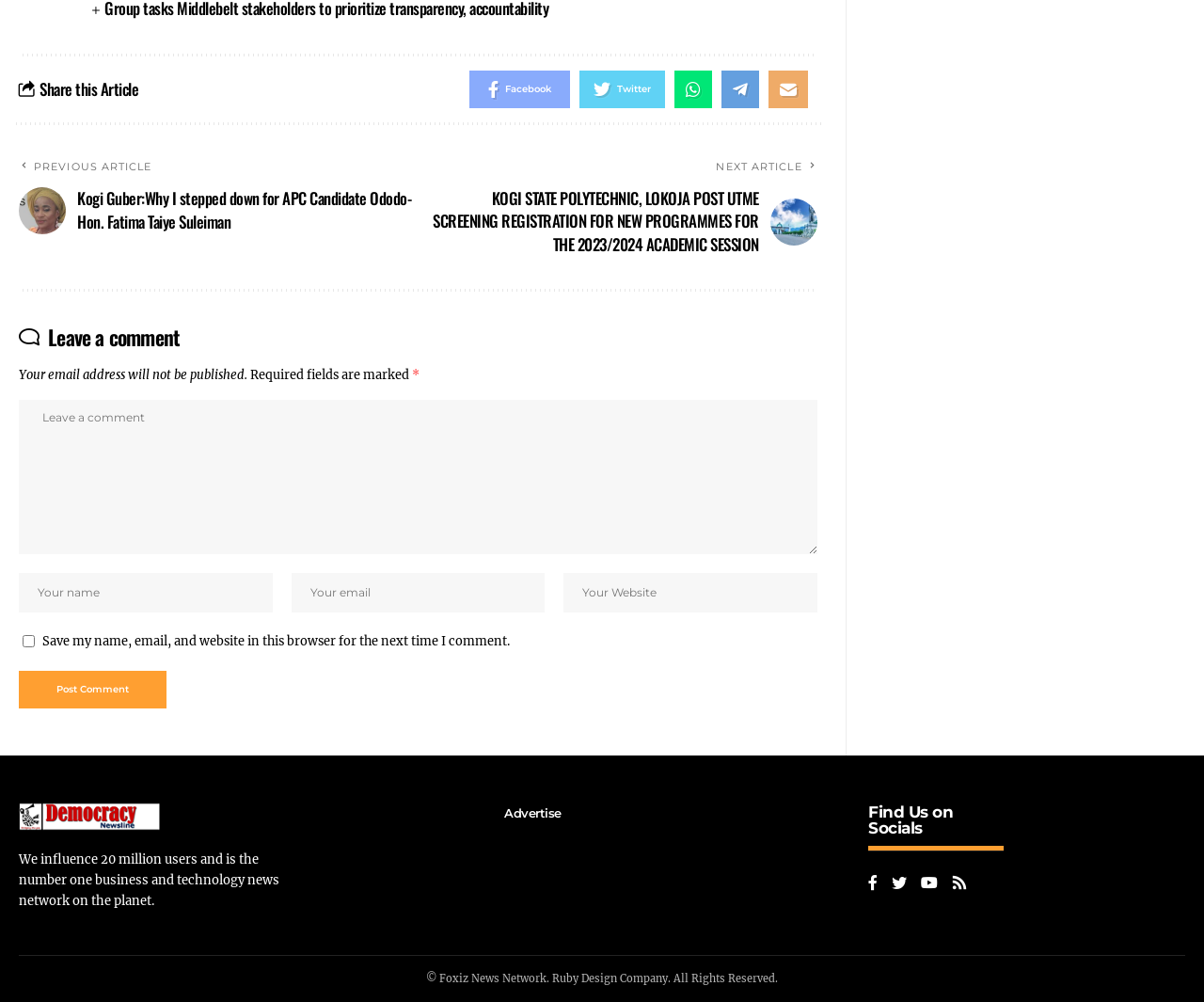What is the name of the news network?
Give a detailed response to the question by analyzing the screenshot.

The name of the news network is mentioned at the bottom of the webpage, in the copyright notice, as 'Foxiz News Network. Ruby Design Company. All Rights Reserved.'